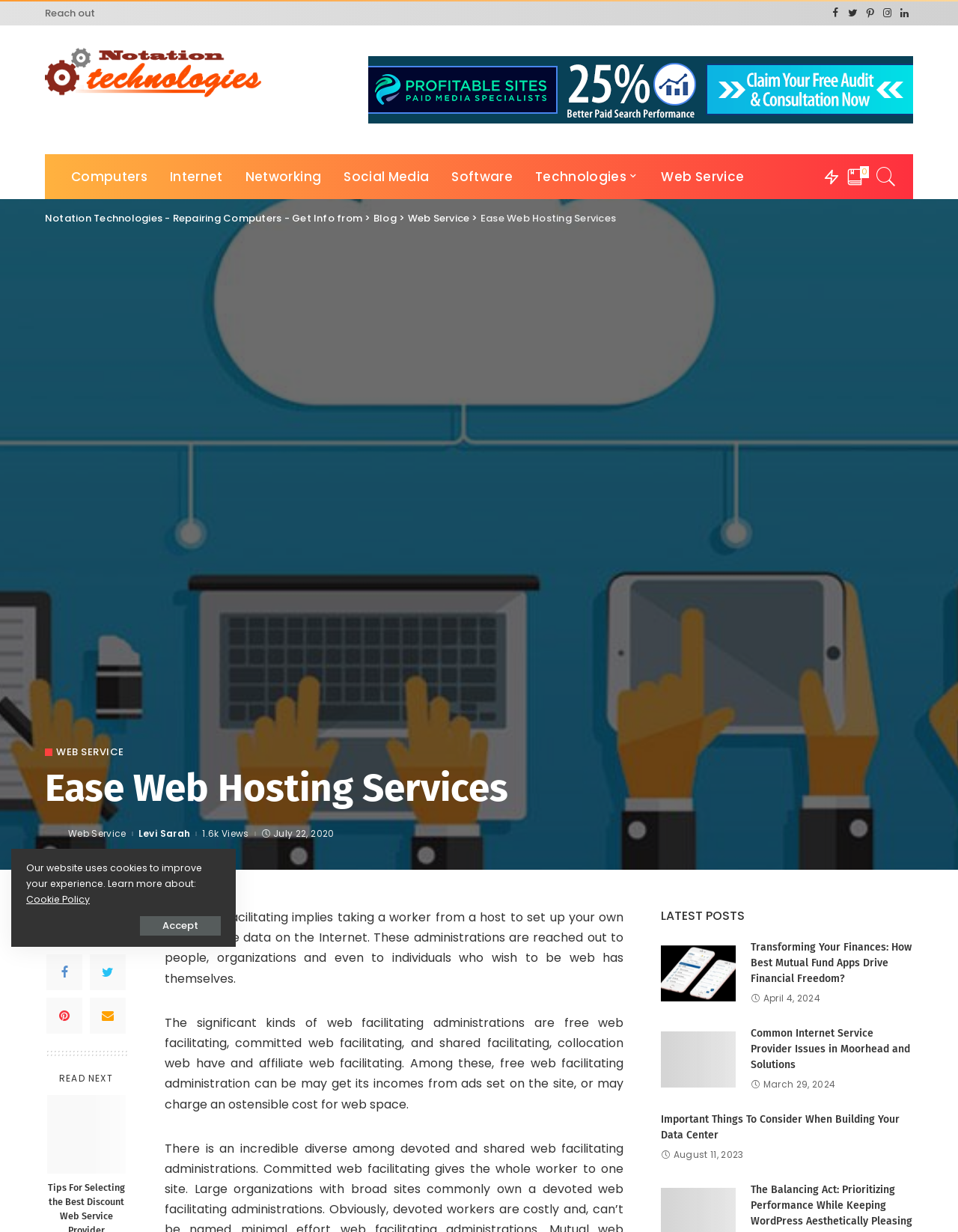How many types of web hosting services are mentioned?
From the details in the image, answer the question comprehensively.

I counted the types of web hosting services mentioned in the webpage content, which are free web hosting, dedicated web hosting, shared hosting, collocation web host, and affiliate web hosting. There are five types in total.